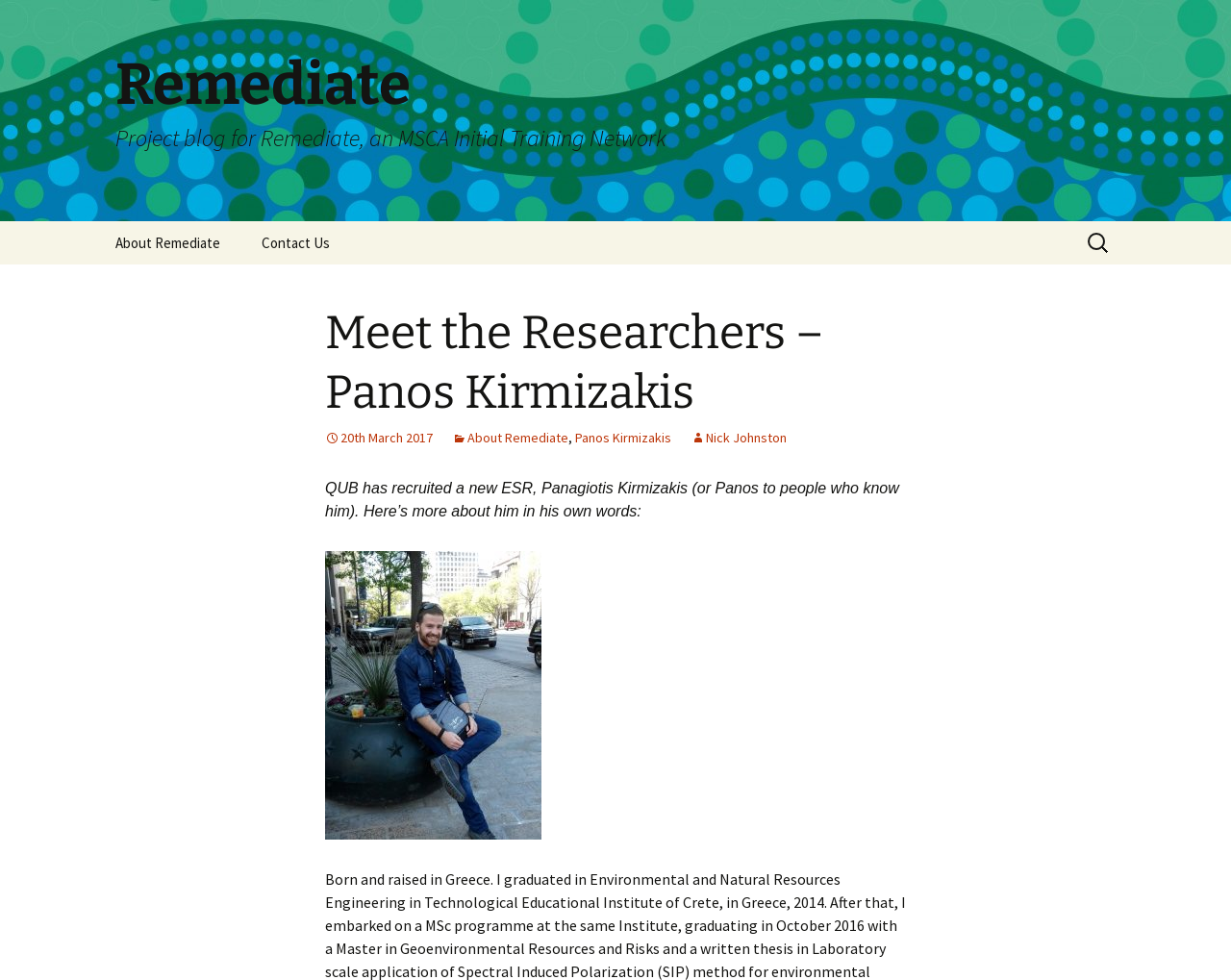Explain in detail what you observe on this webpage.

The webpage is about introducing a new researcher, Panagiotis Kirmizakis, also known as Panos, at Queen's University Belfast (QUB). At the top-left corner, there is a link to the Remediate Project blog, with a heading that reads "Remediate" and a subheading that describes it as a project blog for an MSCA Initial Training Network. 

Below this, there are three links: "Skip to content", "About Remediate", and "Contact Us", aligned horizontally. A search bar is located to the right of these links, with a label "Search for:" and a search box.

The main content of the page is divided into two sections. The top section has a heading "Meet the Researchers – Panos Kirmizakis" and includes links to the date of the post, "20th March 2017", and to "About Remediate". There is also a link to the researcher's name, "Panos Kirmizakis", and another link to "Nick Johnston".

The bottom section contains a paragraph of text that introduces Panos, mentioning that he has been recruited as a new ESR at QUB. This text is followed by a group of elements that includes a link to "Panos blog photo", which is an image of Panos. The image is positioned below the introductory text, taking up a significant portion of the page.